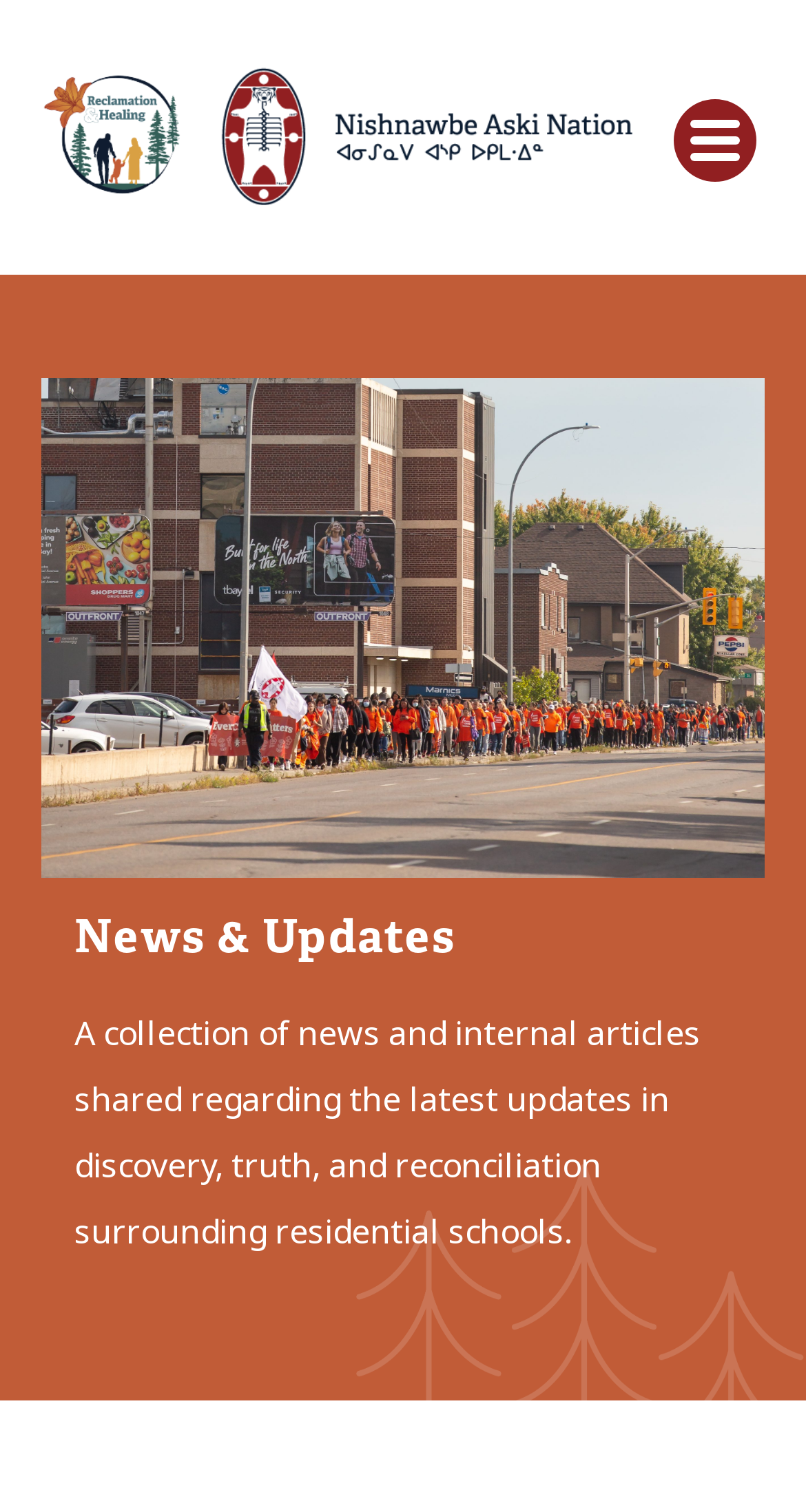Could you please study the image and provide a detailed answer to the question:
What is the category of the article?

I found a heading element with the text 'News & Updates', which is likely a category or section title. This suggests that the article belongs to the 'News & Updates' category.